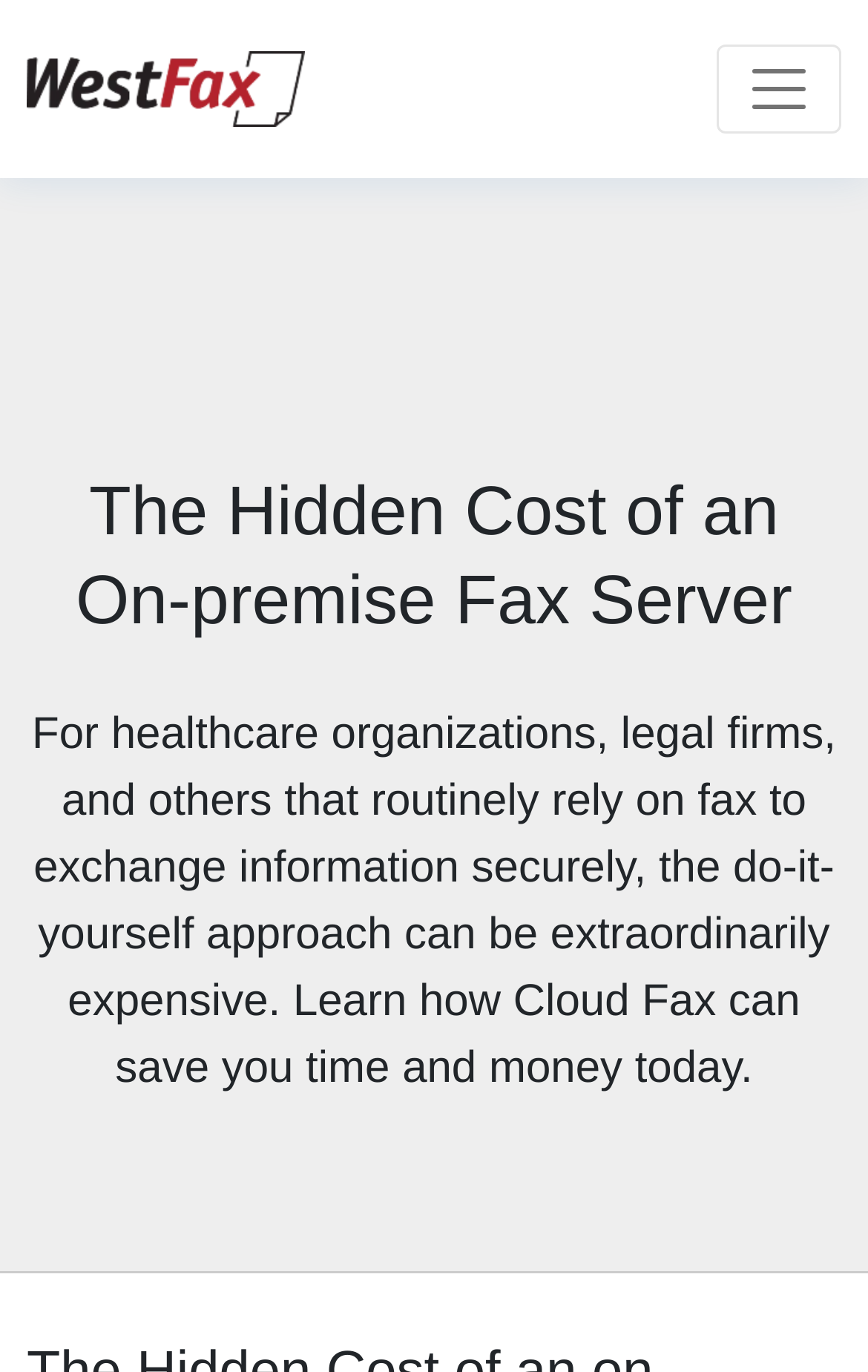Given the element description alt="WestFax", predict the bounding box coordinates for the UI element in the webpage screenshot. The format should be (top-left x, top-left y, bottom-right x, bottom-right y), and the values should be between 0 and 1.

[0.031, 0.029, 0.351, 0.101]